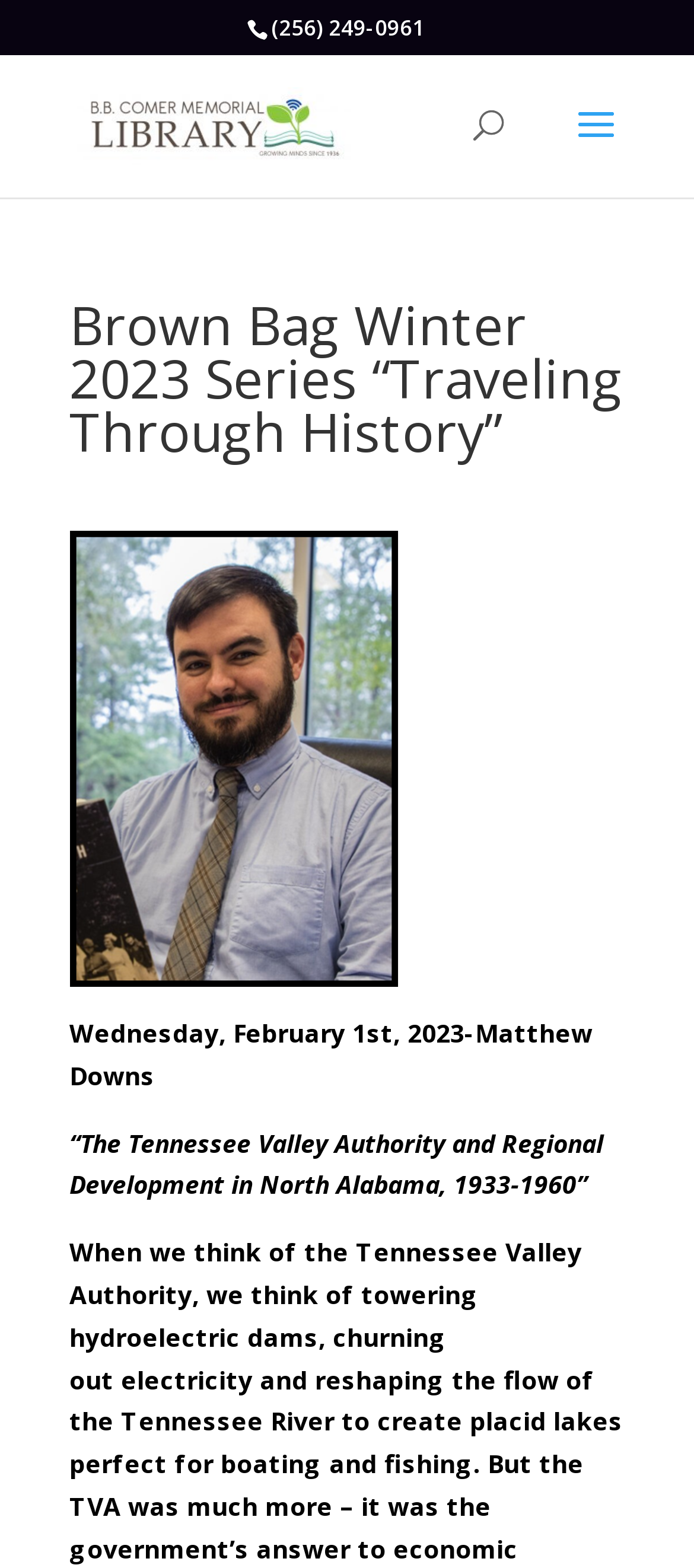Identify the bounding box coordinates of the HTML element based on this description: "alt="B. B. Comer Memorial Library"".

[0.11, 0.068, 0.506, 0.089]